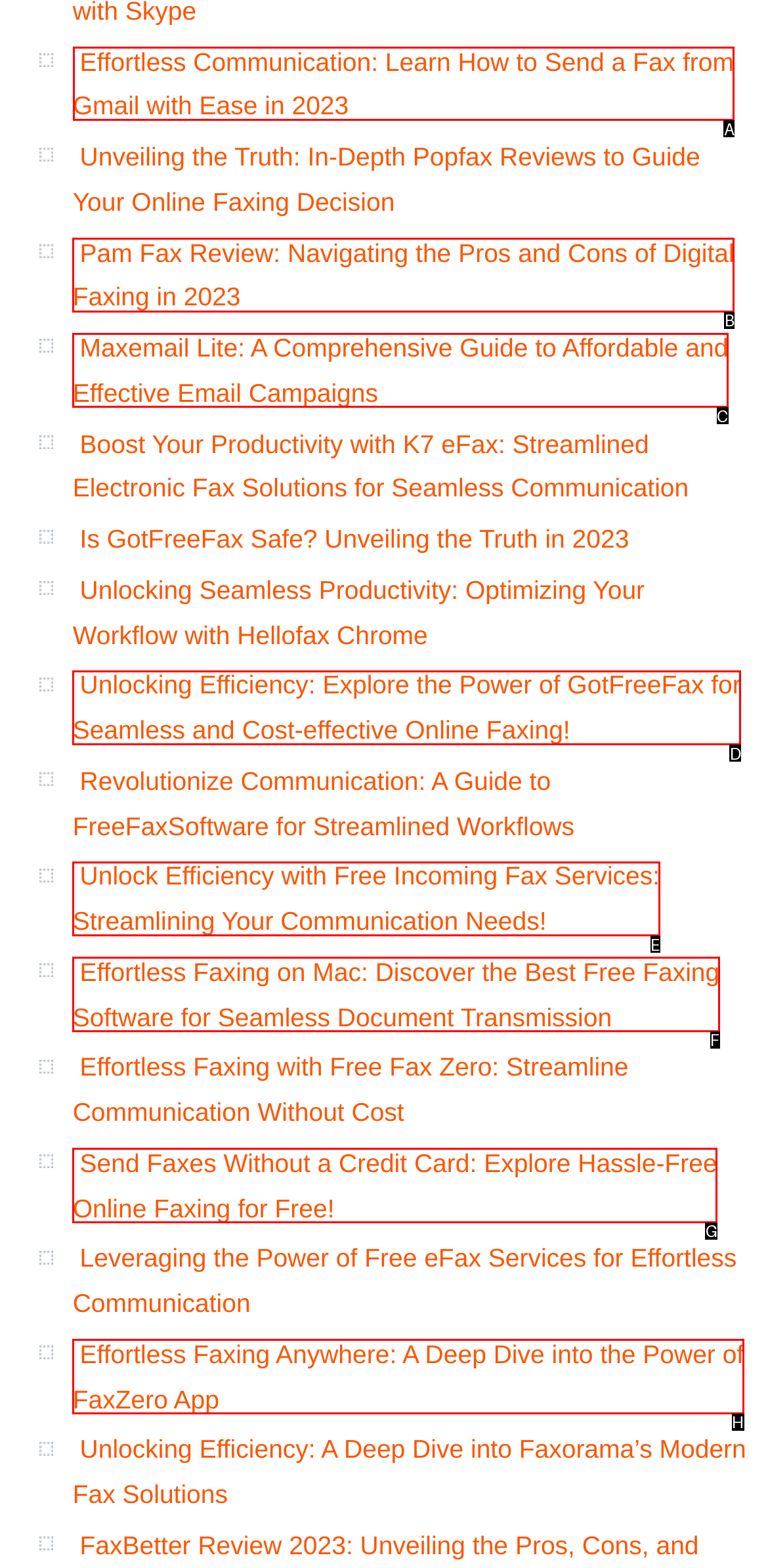Identify the correct UI element to click for the following task: Read about effortless communication with Gmail fax Choose the option's letter based on the given choices.

A